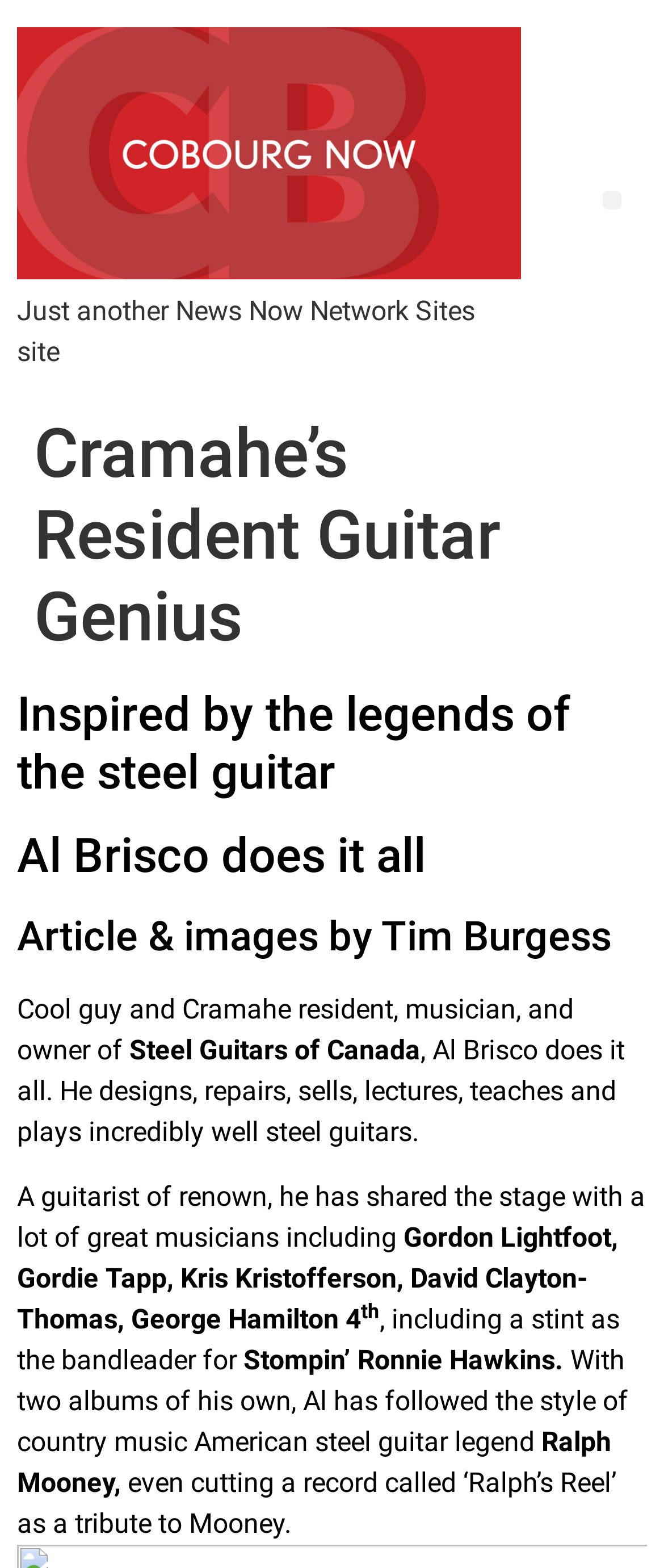Please find the top heading of the webpage and generate its text.

Cramahe’s Resident Guitar Genius